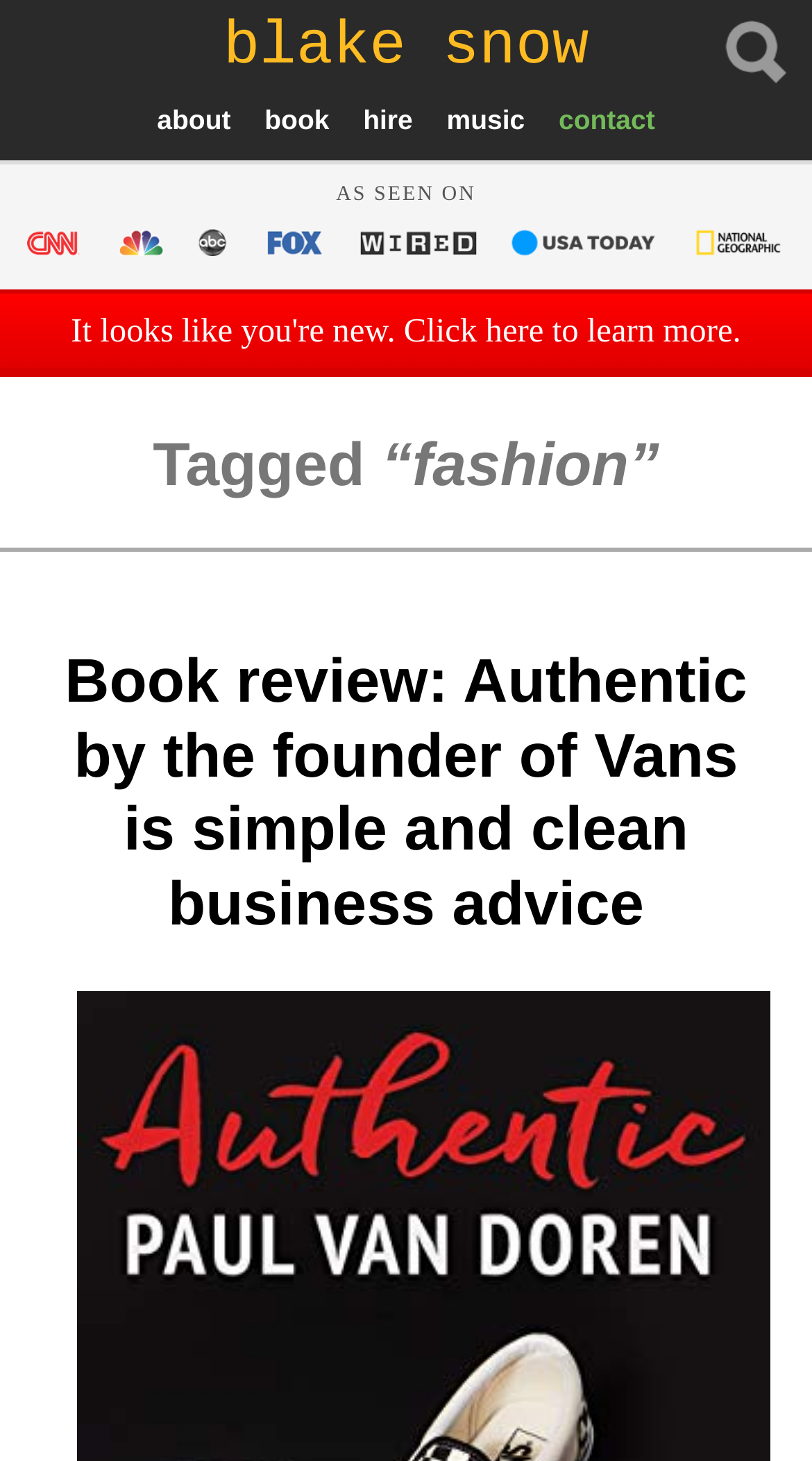Please predict the bounding box coordinates of the element's region where a click is necessary to complete the following instruction: "visit the contact page". The coordinates should be represented by four float numbers between 0 and 1, i.e., [left, top, right, bottom].

[0.671, 0.063, 0.823, 0.1]